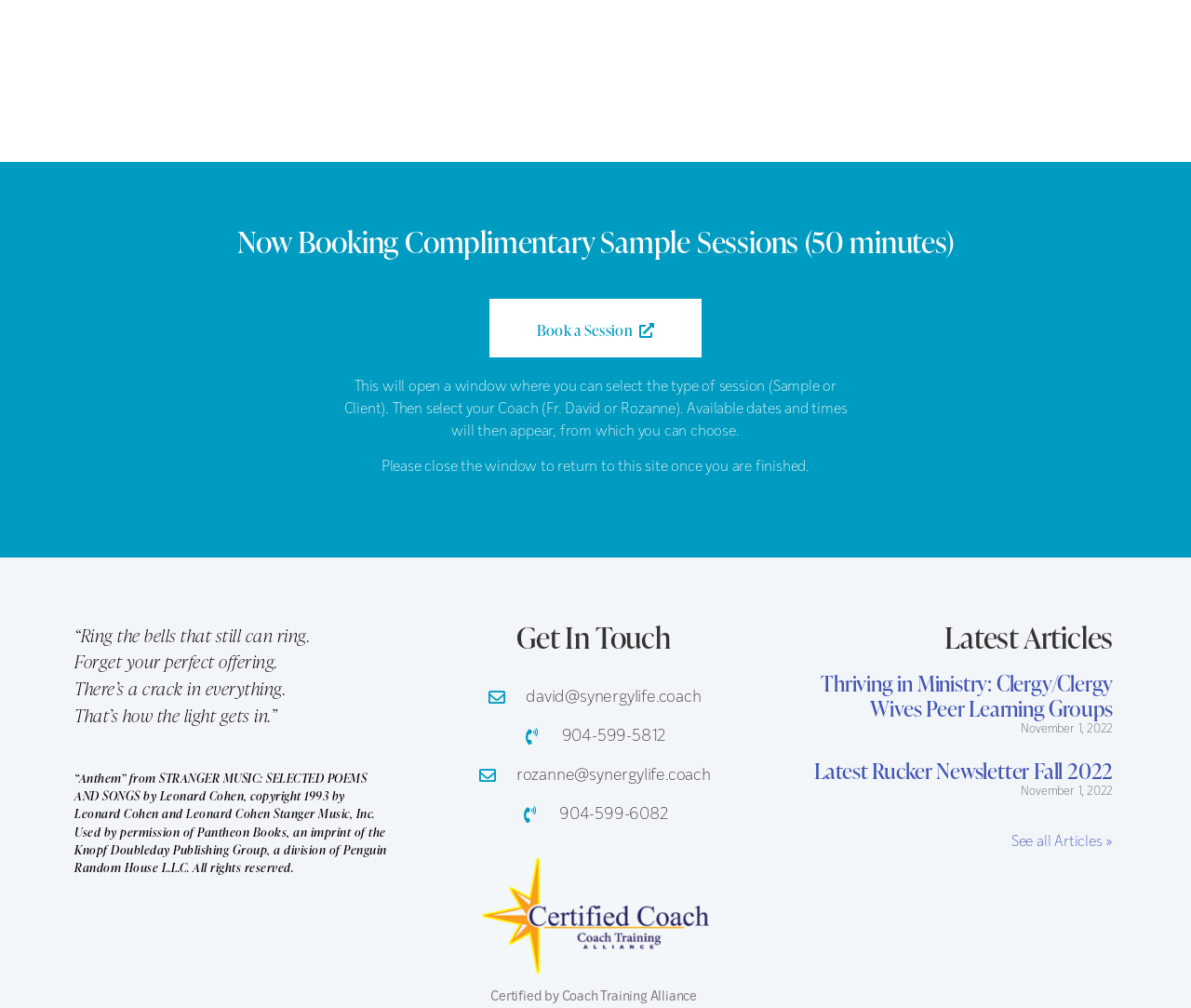What is the source of the poem quoted on the webpage?
Based on the screenshot, give a detailed explanation to answer the question.

The webpage quotes a poem with the lines 'Ring the bells that still can ring', 'Forget your perfect offering', 'There’s a crack in everything', and 'That’s how the light gets in.' The poem is attributed to 'Anthem' from 'STRANGER MUSIC: SELECTED POEMS AND SONGS' by Leonard Cohen, indicating that the source of the poem is Leonard Cohen's work.